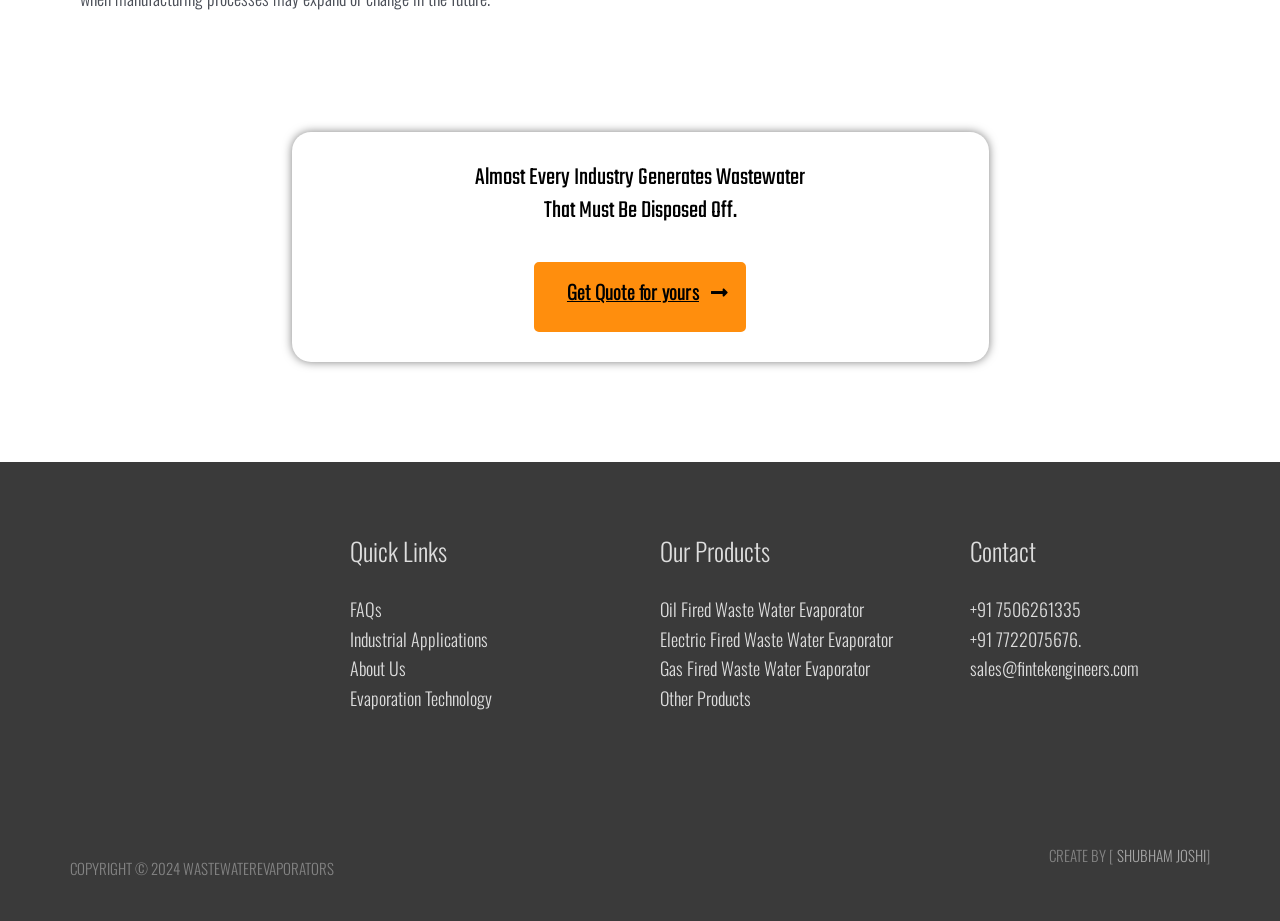What is the main topic of this webpage?
Please craft a detailed and exhaustive response to the question.

Based on the heading 'Almost Every Industry Generates Wastewater That Must Be Disposed Off.' and the presence of links related to wastewater evaporators, it can be inferred that the main topic of this webpage is wastewater evaporators.